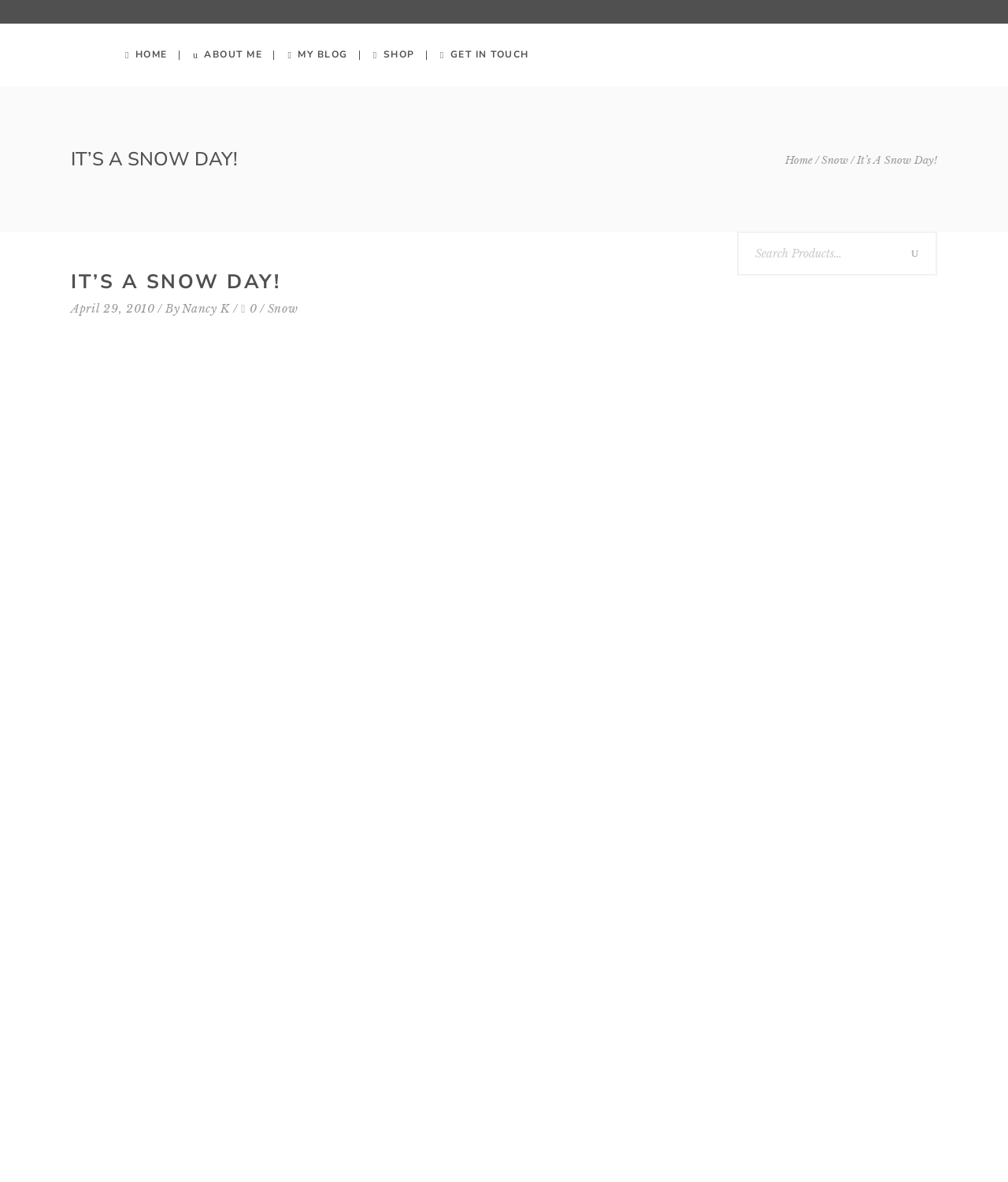Given the element description, predict the bounding box coordinates in the format (top-left x, top-left y, bottom-right x, bottom-right y). Make sure all values are between 0 and 1. Here is the element description: Nancy K

[0.181, 0.255, 0.229, 0.267]